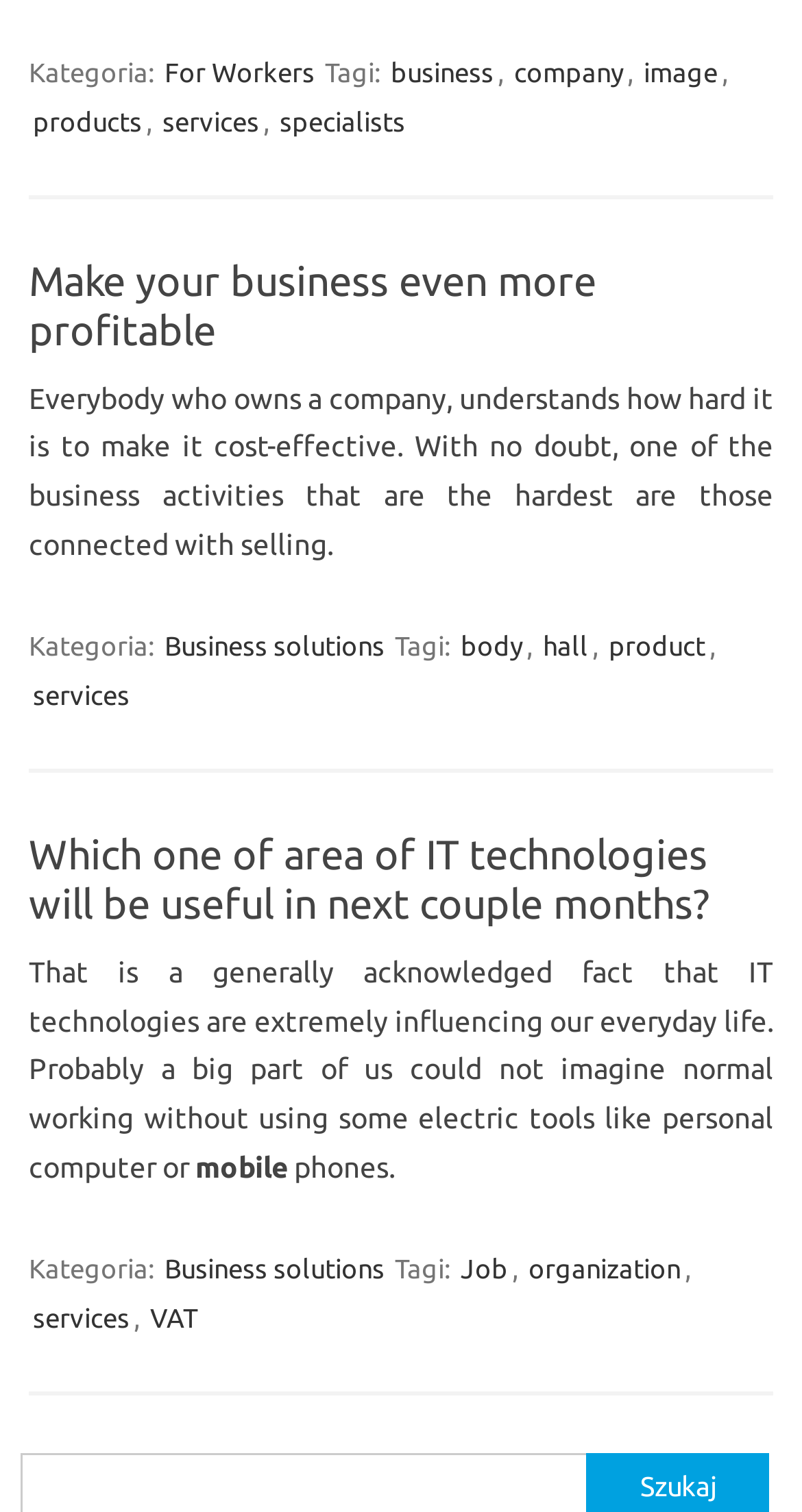Could you highlight the region that needs to be clicked to execute the instruction: "Click on 'Job'"?

[0.569, 0.826, 0.638, 0.851]